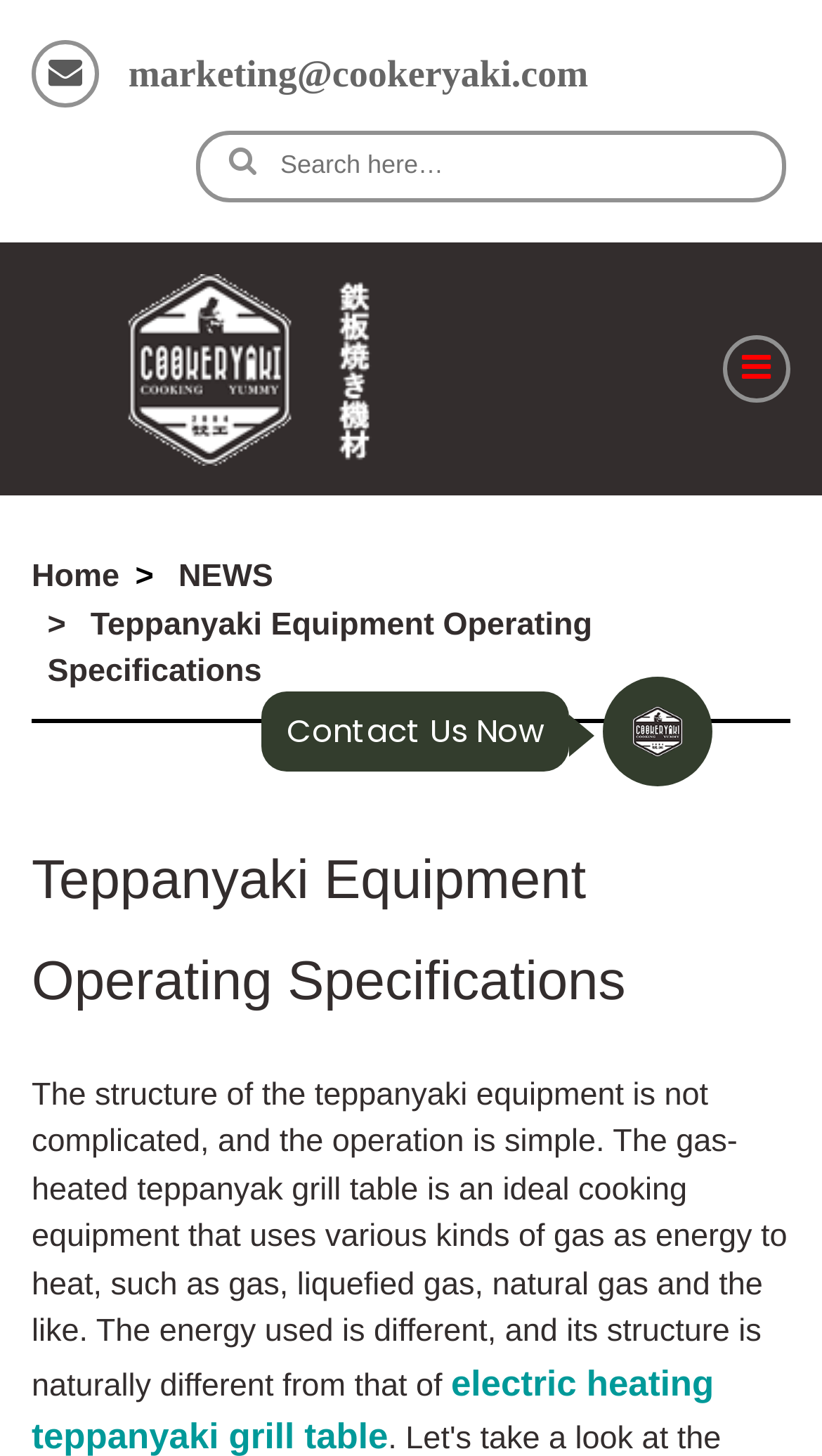Specify the bounding box coordinates of the area to click in order to execute this command: 'View teppanyaki equipment operating specifications'. The coordinates should consist of four float numbers ranging from 0 to 1, and should be formatted as [left, top, right, bottom].

[0.058, 0.416, 0.721, 0.473]